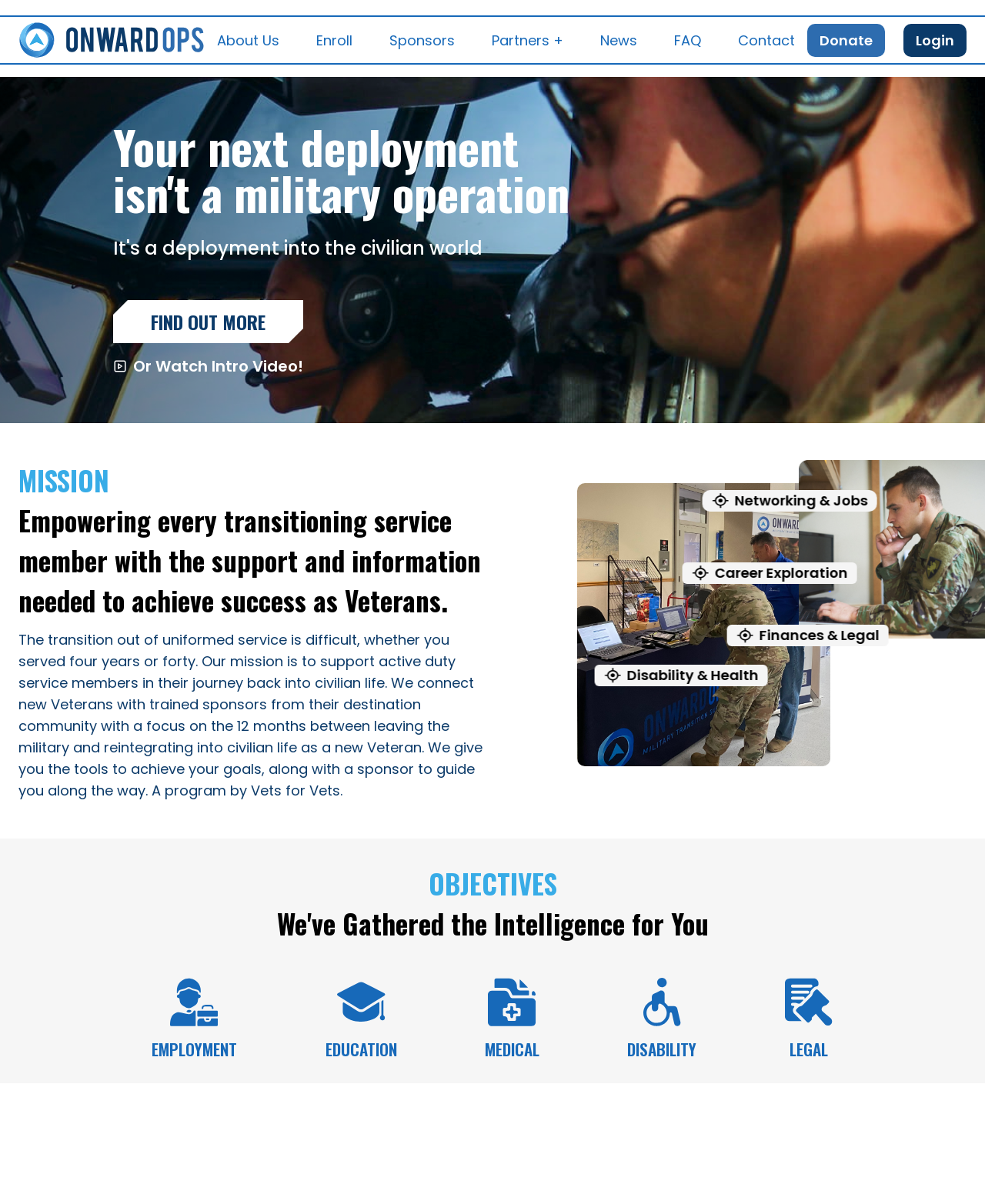Locate the bounding box coordinates of the item that should be clicked to fulfill the instruction: "Click the 'Donate' link".

[0.82, 0.019, 0.898, 0.047]